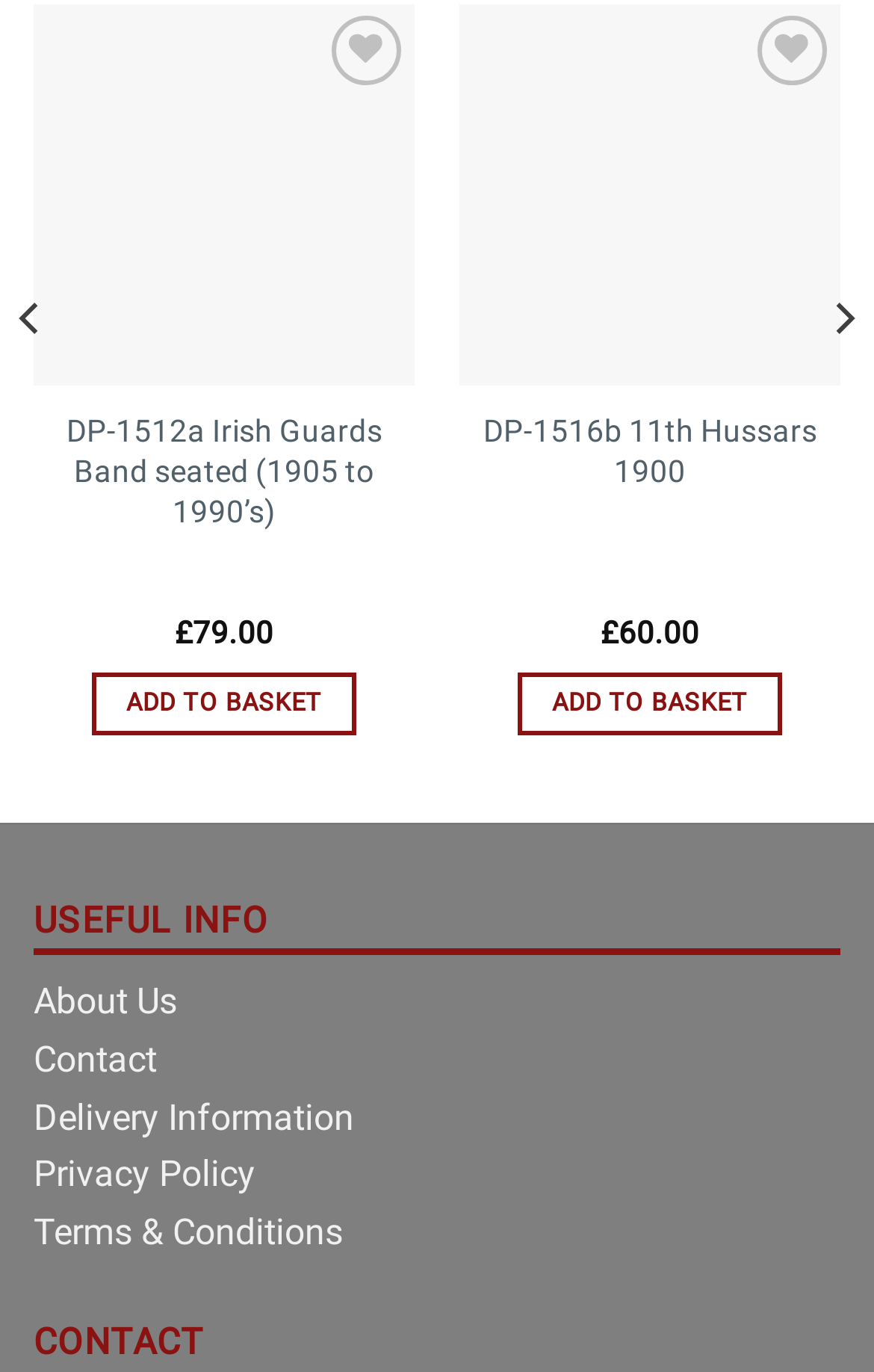Find the bounding box coordinates of the element you need to click on to perform this action: 'Add to wishlist'. The coordinates should be represented by four float values between 0 and 1, in the format [left, top, right, bottom].

[0.379, 0.011, 0.458, 0.062]